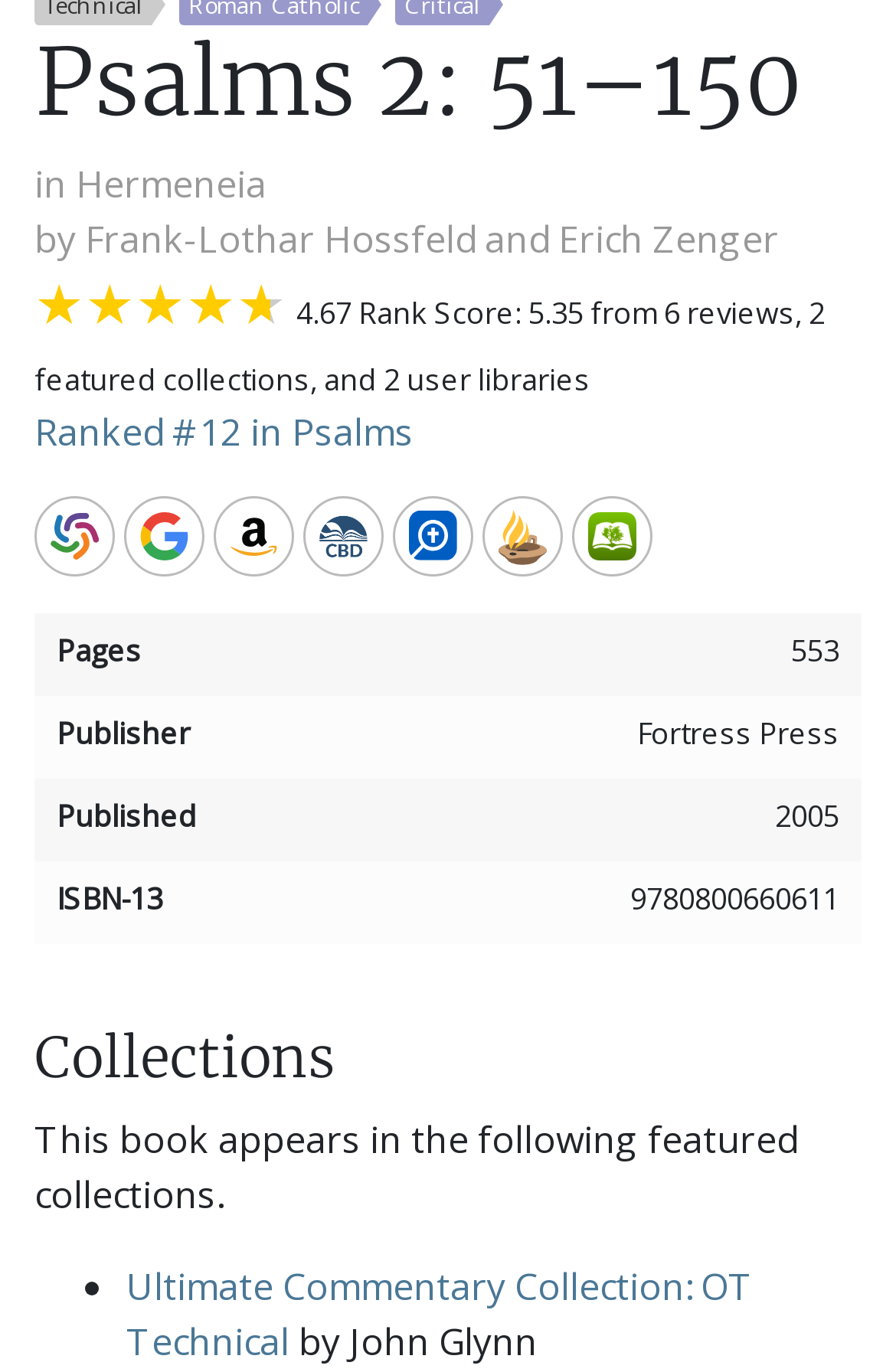What is the publisher of this book?
Answer the question with a single word or phrase by looking at the picture.

Fortress Press